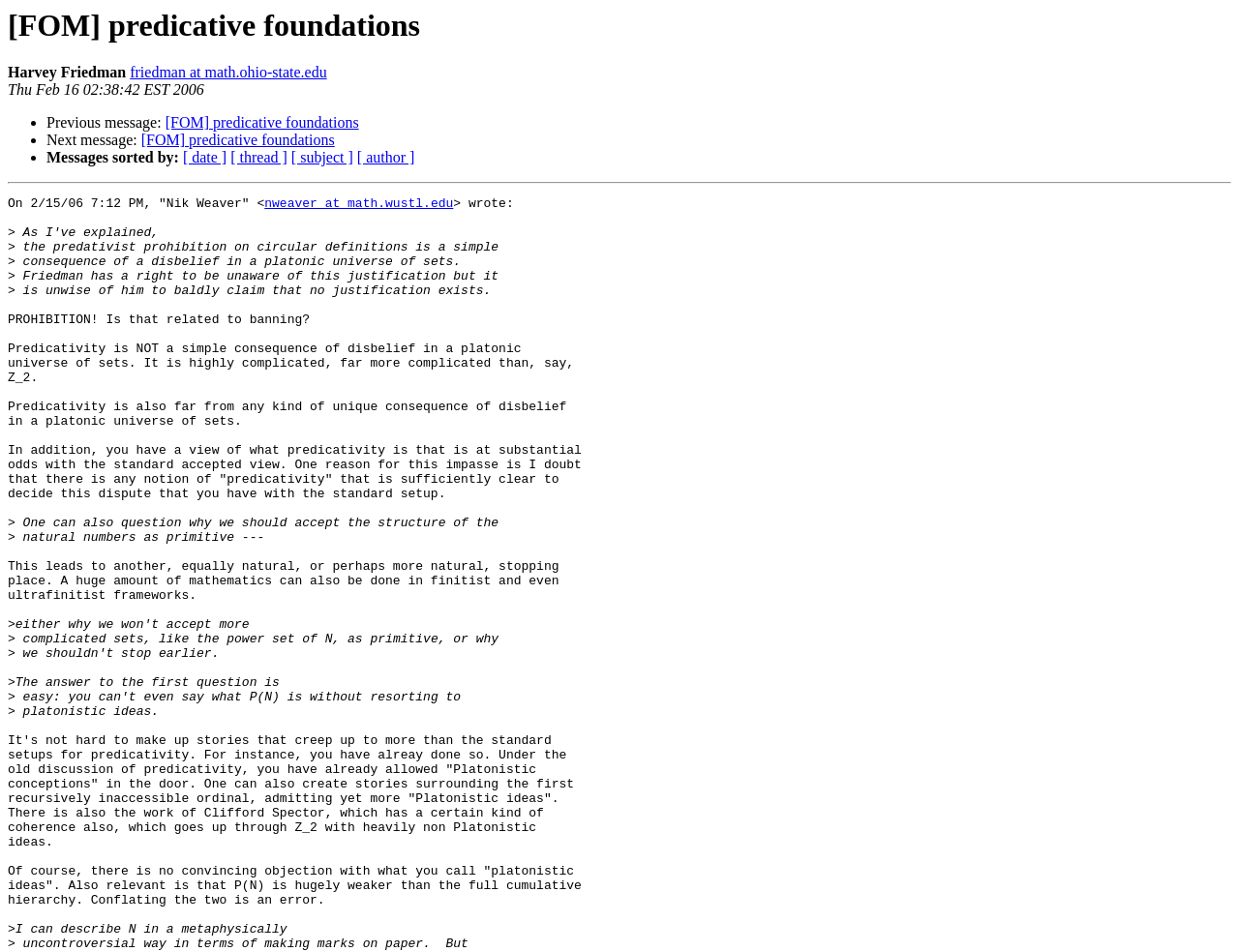What is the date of the message?
Look at the image and answer the question using a single word or phrase.

Thu Feb 16 02:38:42 EST 2006